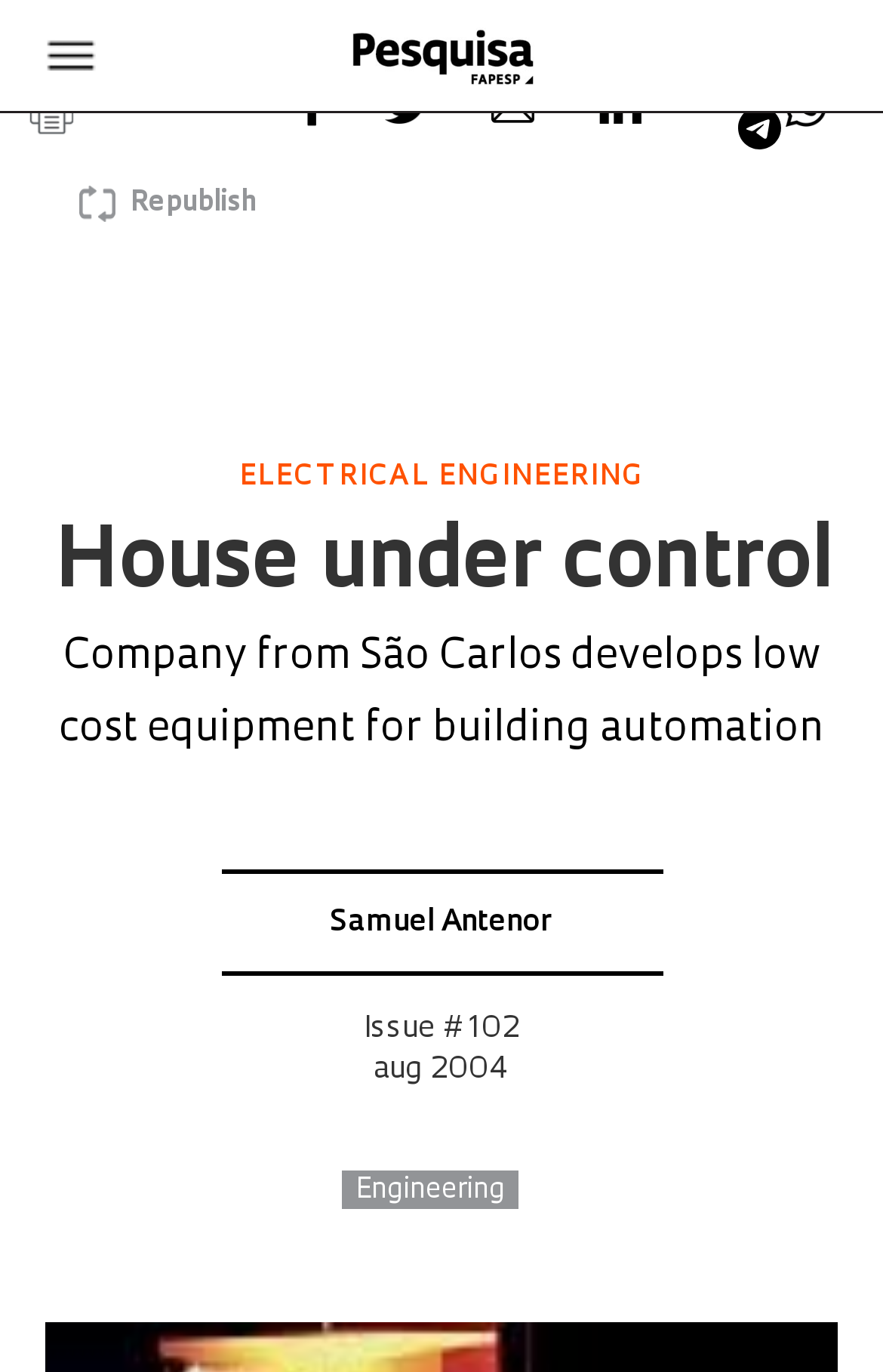What is the company mentioned in the article?
Based on the image, answer the question in a detailed manner.

The company mentioned in the article is from São Carlos, as stated in the sentence 'Company from São Carlos develops low cost equipment for building automation'.